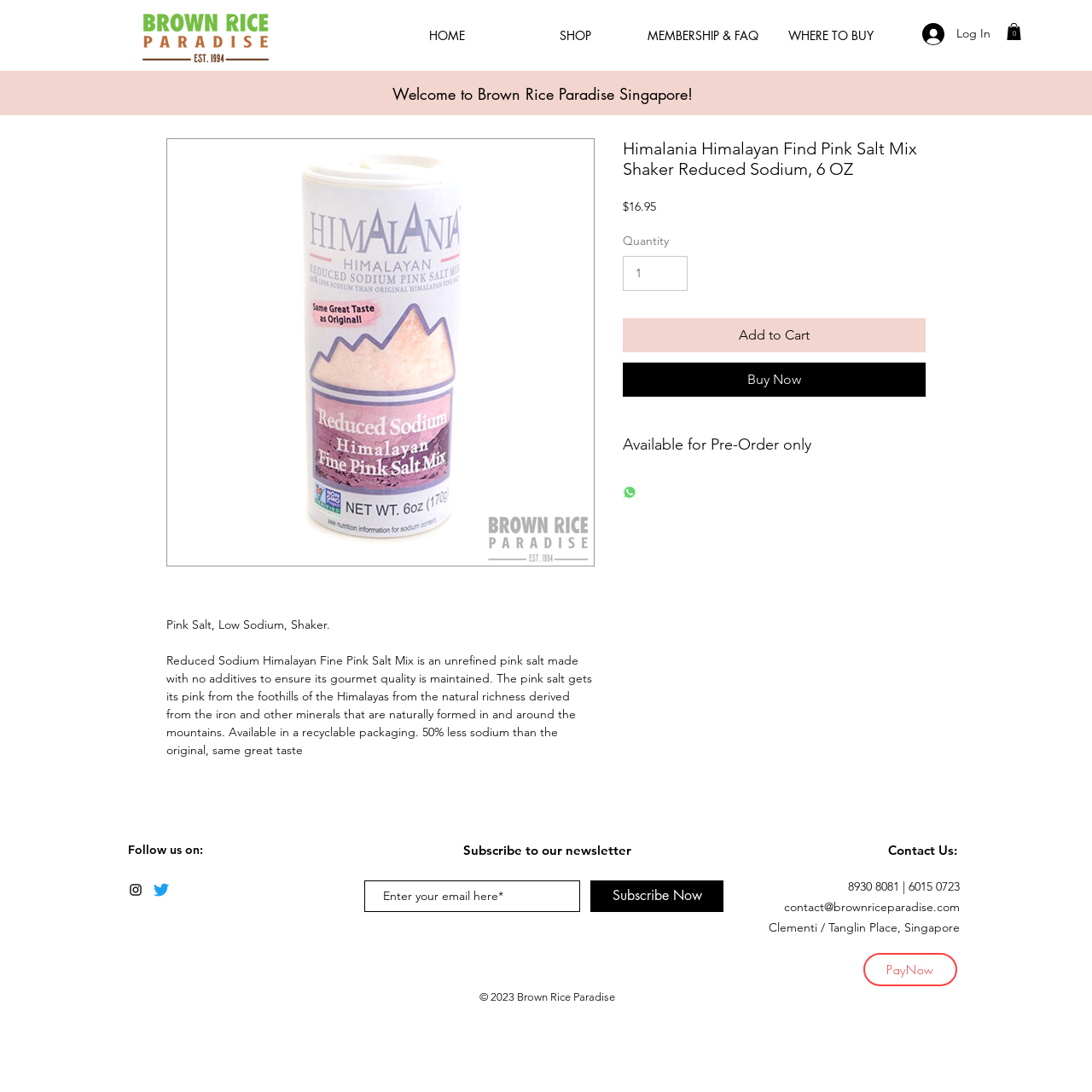How much sodium is reduced in this product?
Using the visual information, respond with a single word or phrase.

50% less